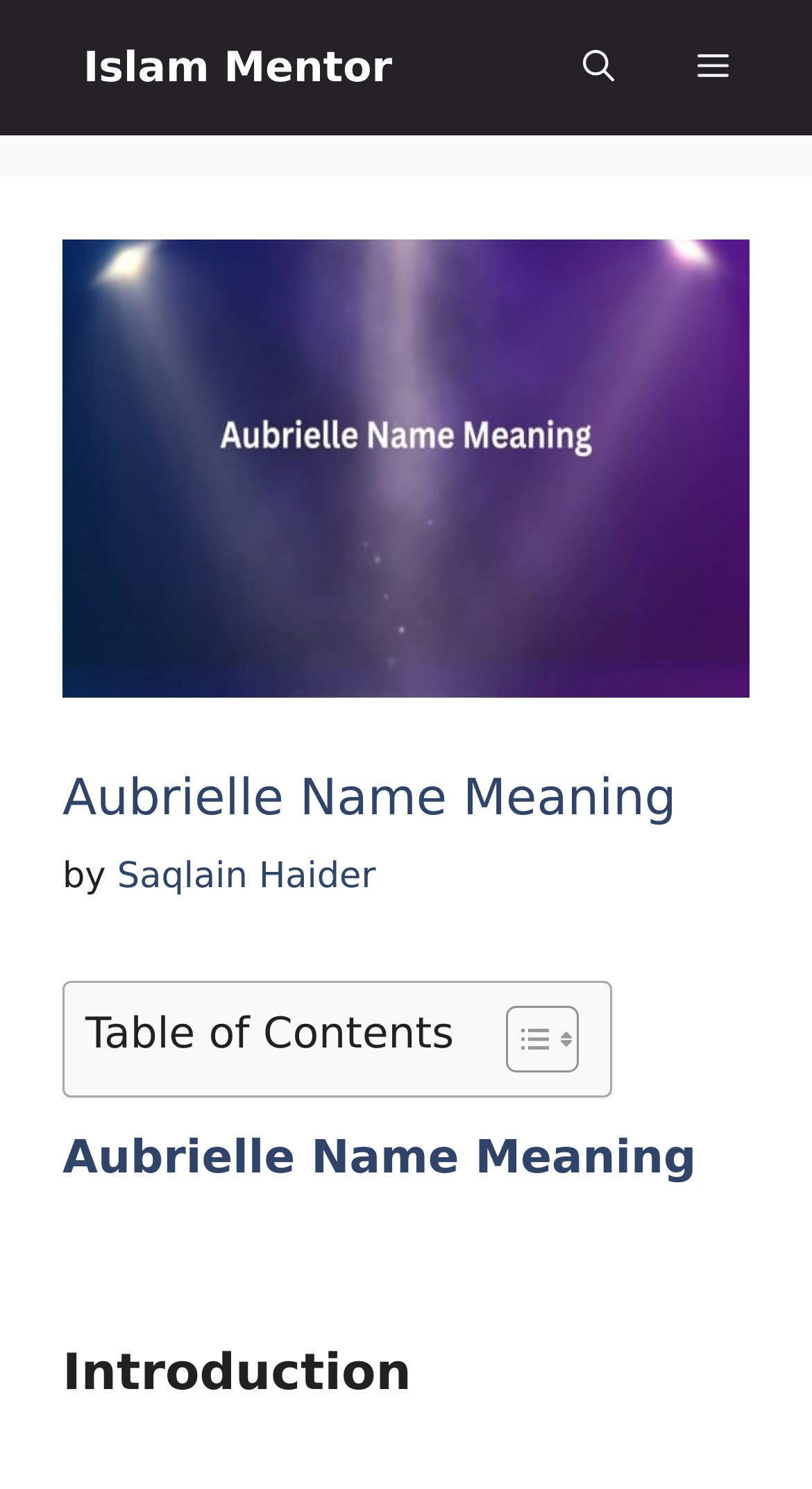What is the name of the website?
Refer to the image and provide a detailed answer to the question.

The name of the website can be found in the top-left corner of the webpage, where it says 'Aubrielle Name Meaning - Islam Mentor'.